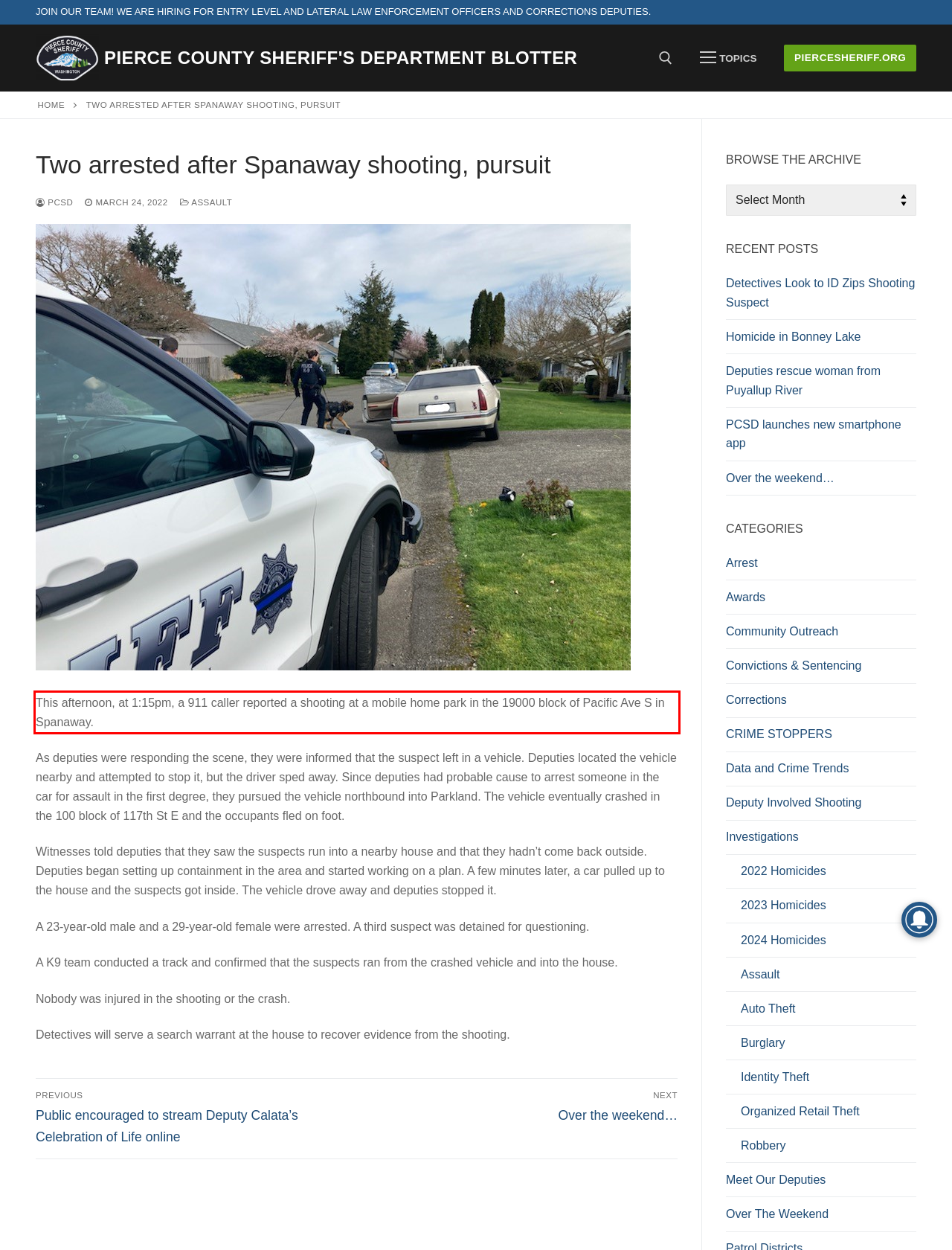In the screenshot of the webpage, find the red bounding box and perform OCR to obtain the text content restricted within this red bounding box.

This afternoon, at 1:15pm, a 911 caller reported a shooting at a mobile home park in the 19000 block of Pacific Ave S in Spanaway.